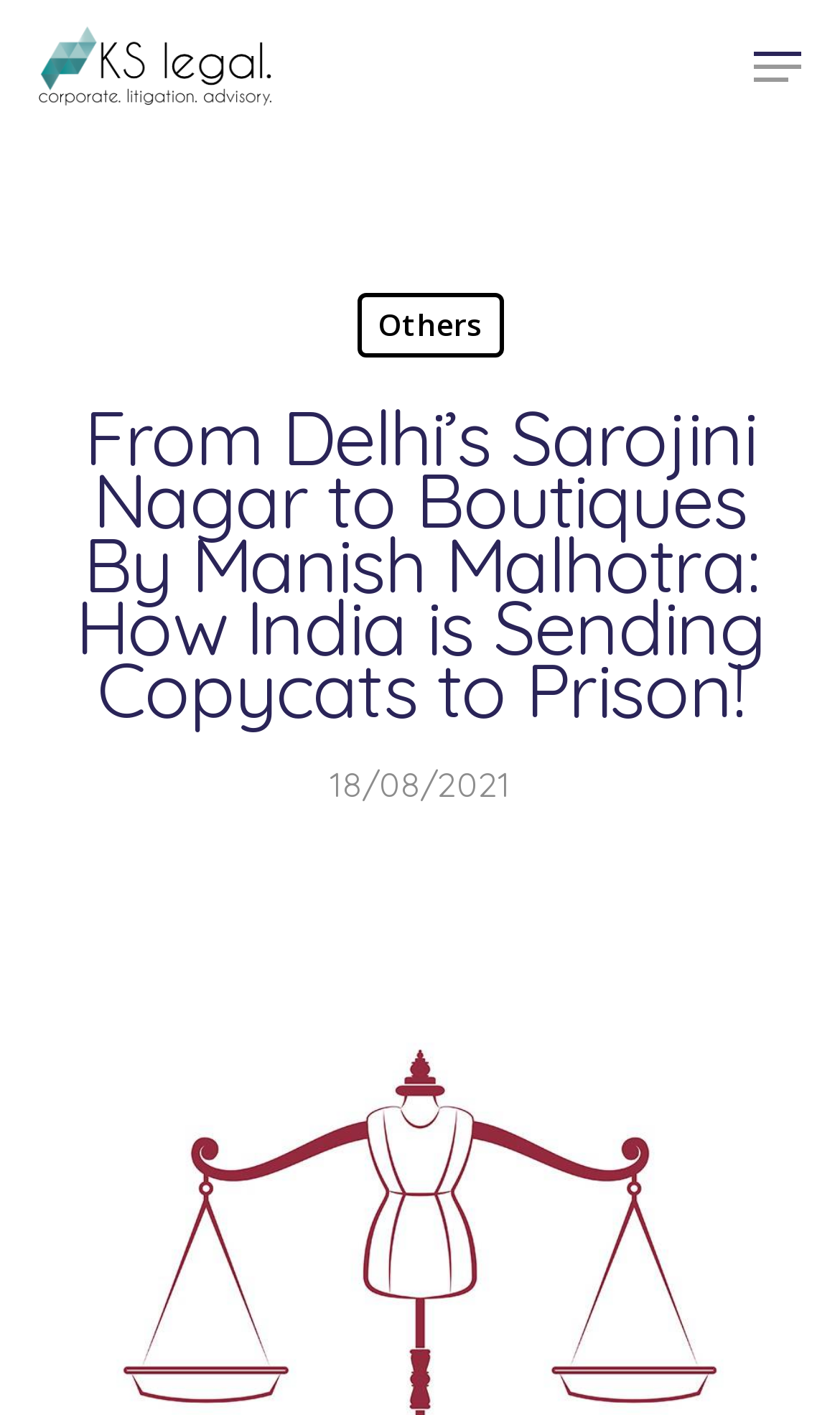Elaborate on the webpage's design and content in a detailed caption.

The webpage appears to be an article or blog post from Delhi Boutiques, with a focus on creativity and innovation in design. At the top left of the page, there is a link to "KS Legal and Associates" accompanied by an image with the same name. 

Below this, there is a prominent heading that reads "From Delhi’s Sarojini Nagar to Boutiques By Manish Malhotra: How India is Sending Copycats to Prison!" which takes up a significant portion of the page. 

To the left of the heading, there is a link labeled "Others". On the right side of the page, near the top, there is a navigation menu that is currently collapsed. 

Further down the page, there is a static text element displaying the date "18/08/2021". At the top right corner of the page, there is an empty link with no text.